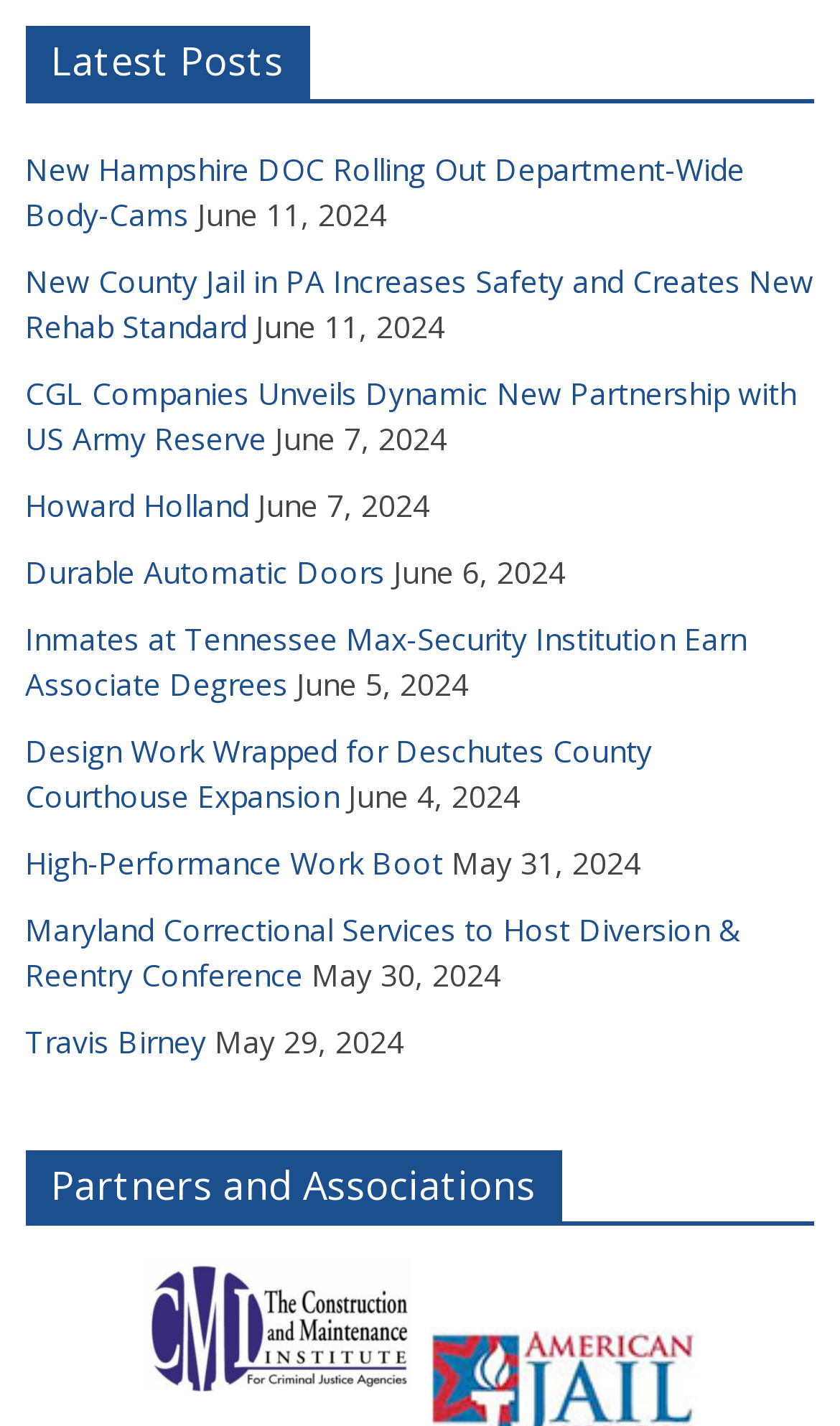Locate the UI element described by Travis Birney and provide its bounding box coordinates. Use the format (top-left x, top-left y, bottom-right x, bottom-right y) with all values as floating point numbers between 0 and 1.

[0.03, 0.716, 0.245, 0.744]